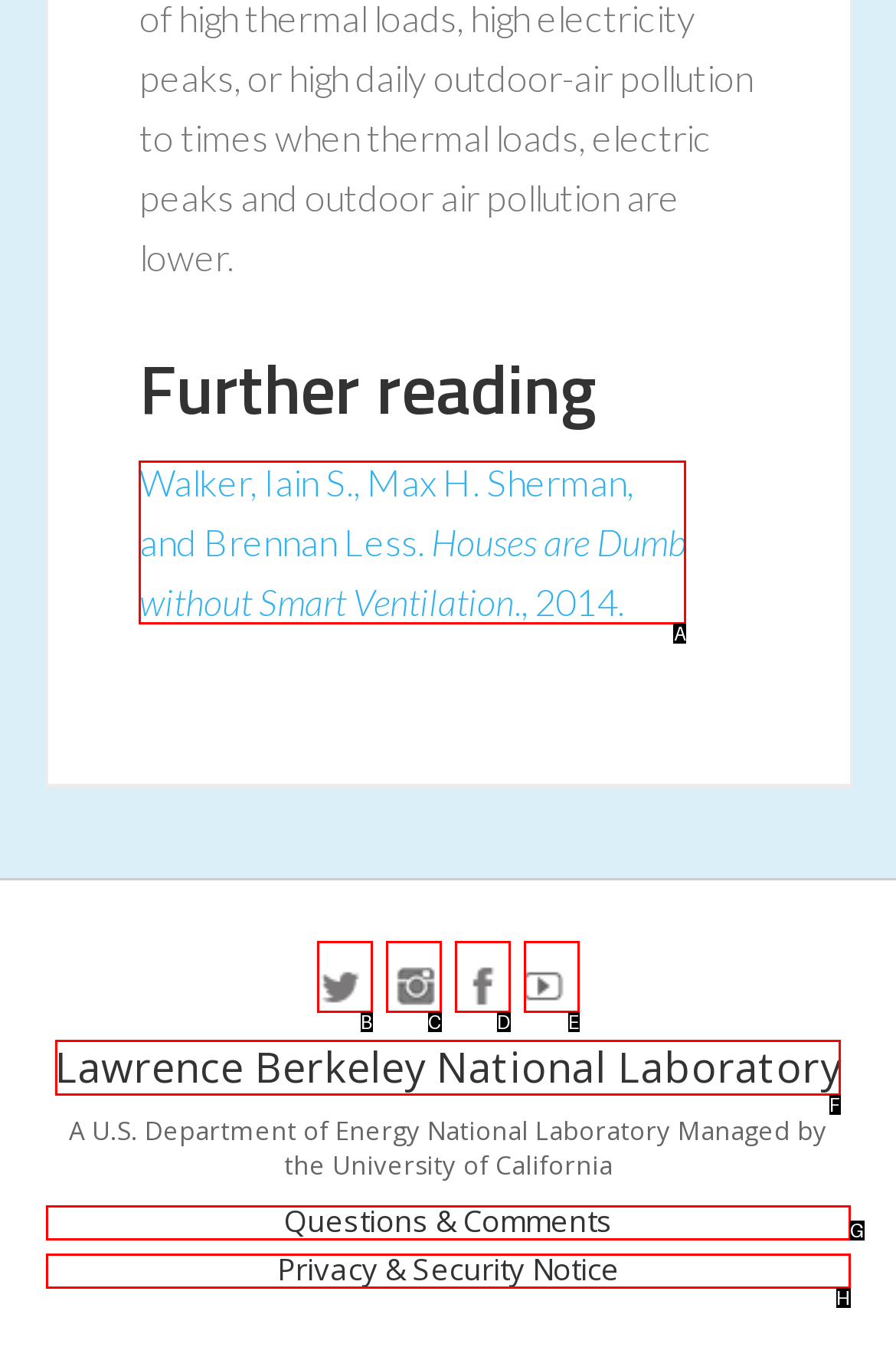Identify the correct UI element to click for the following task: view 1921 details Choose the option's letter based on the given choices.

None